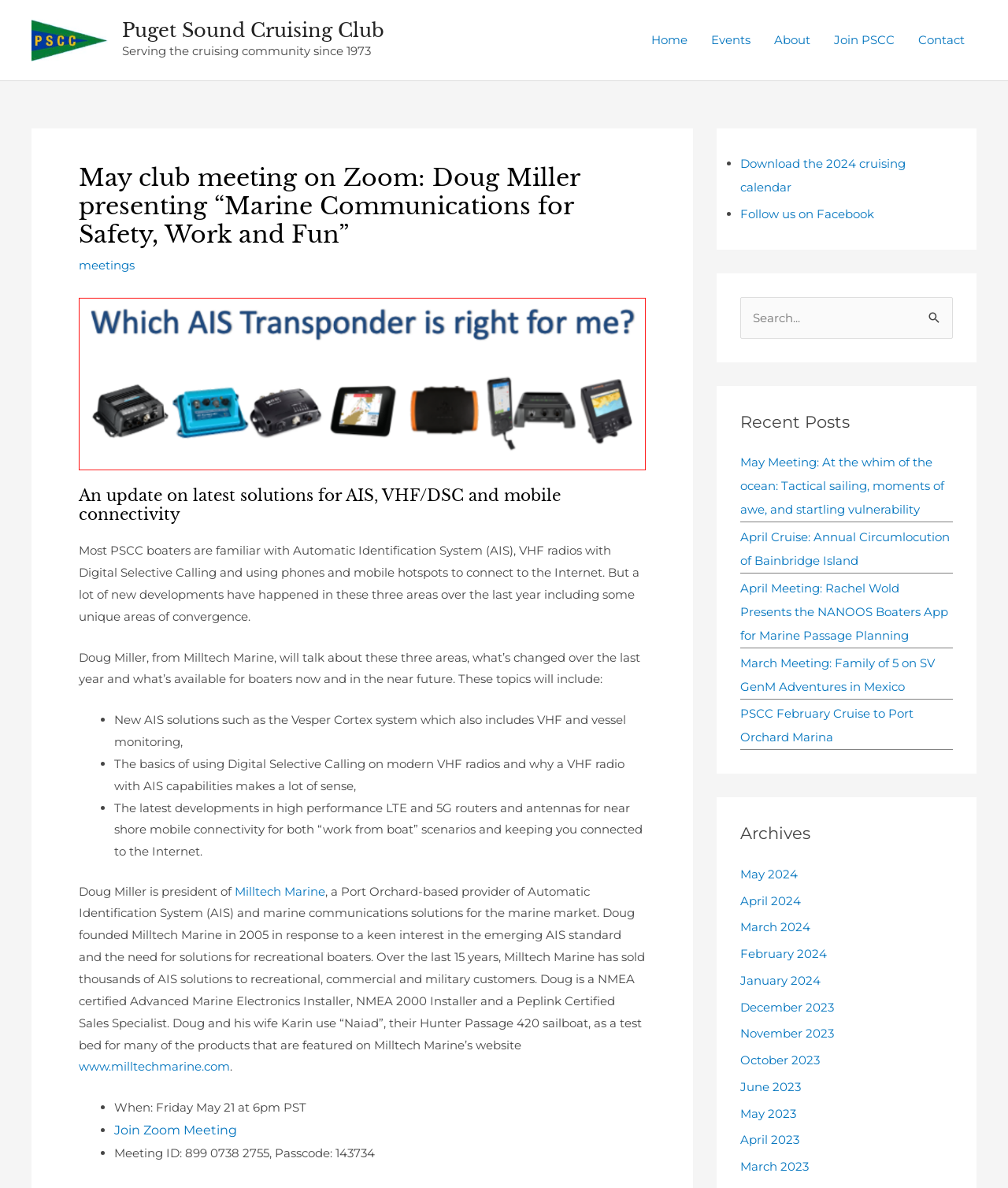Using details from the image, please answer the following question comprehensively:
When is the May club meeting?

The May club meeting is scheduled to take place on Friday, May 21 at 6pm PST, as mentioned in the text.